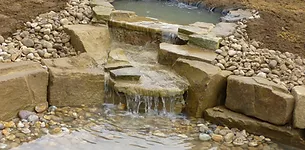Generate a comprehensive description of the image.

The image captures a beautifully crafted water feature set in a naturalistic landscape. Water cascades gently over a series of well-placed stones, forming a serene waterfall that flows into a still pond below. Surrounding the water are carefully arranged rocks and pebbles, which enhance the aesthetic appeal and provide a harmonious blend with the natural environment. This stunning installation exemplifies bespoke landscaping, showcasing the expert craftsmanship and design that go into creating tranquil outdoor spaces. Such elements are often featured in the work of landscape gardening professionals, specializing in unique water and irrigation designs.